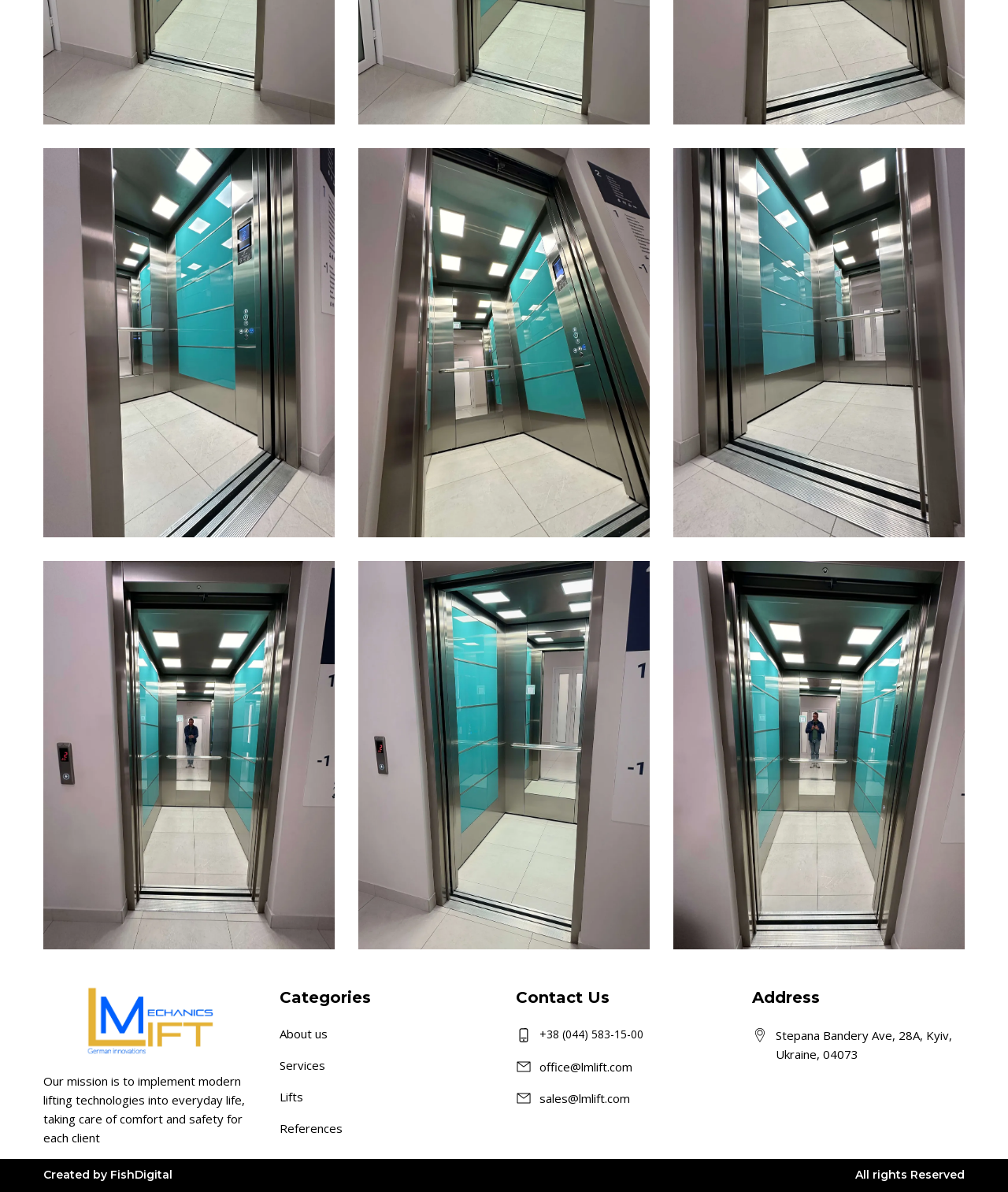Respond concisely with one word or phrase to the following query:
How many links are in the 'Categories' section?

4